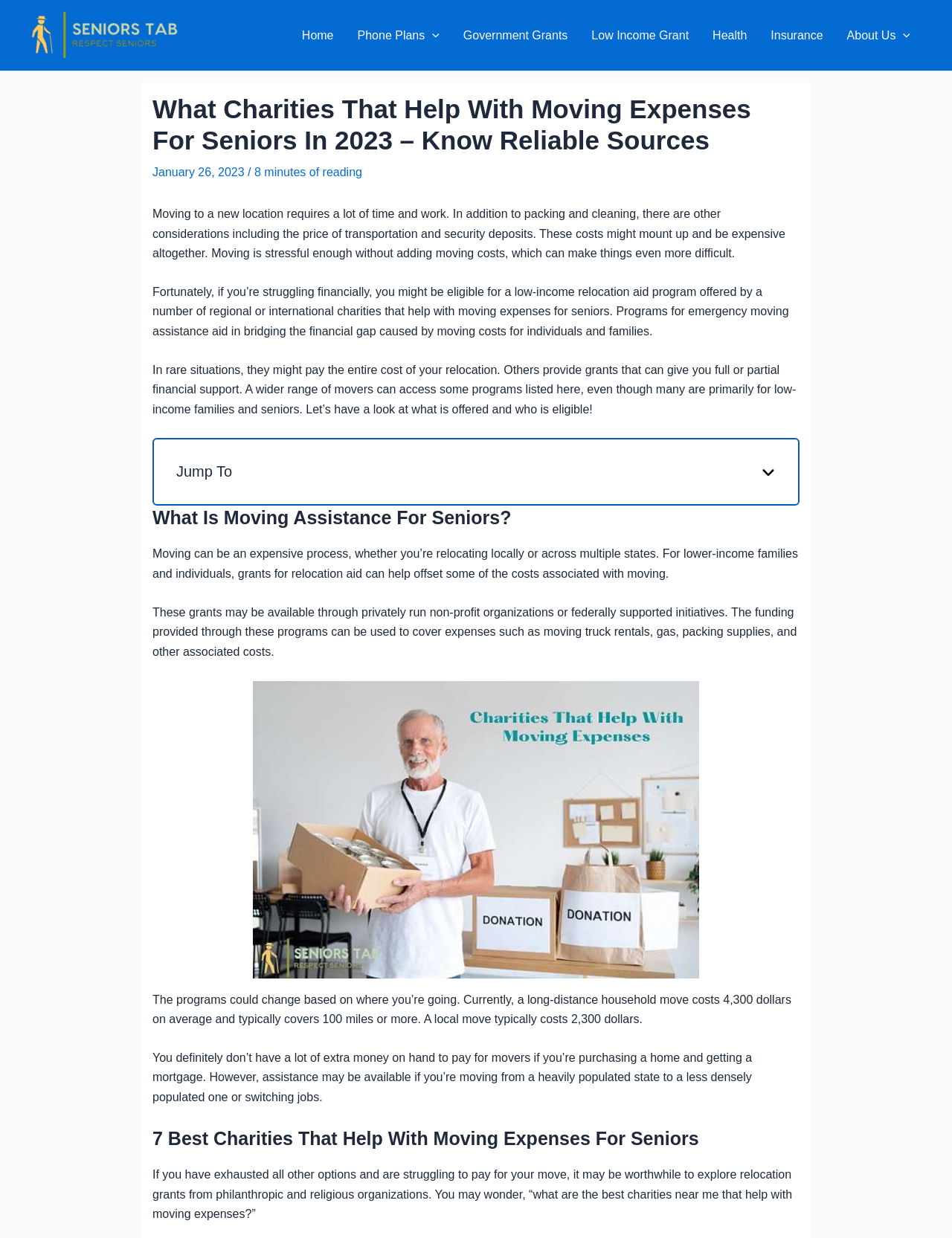Extract the bounding box coordinates for the HTML element that matches this description: "Rick Levin". The coordinates should be four float numbers between 0 and 1, i.e., [left, top, right, bottom].

None